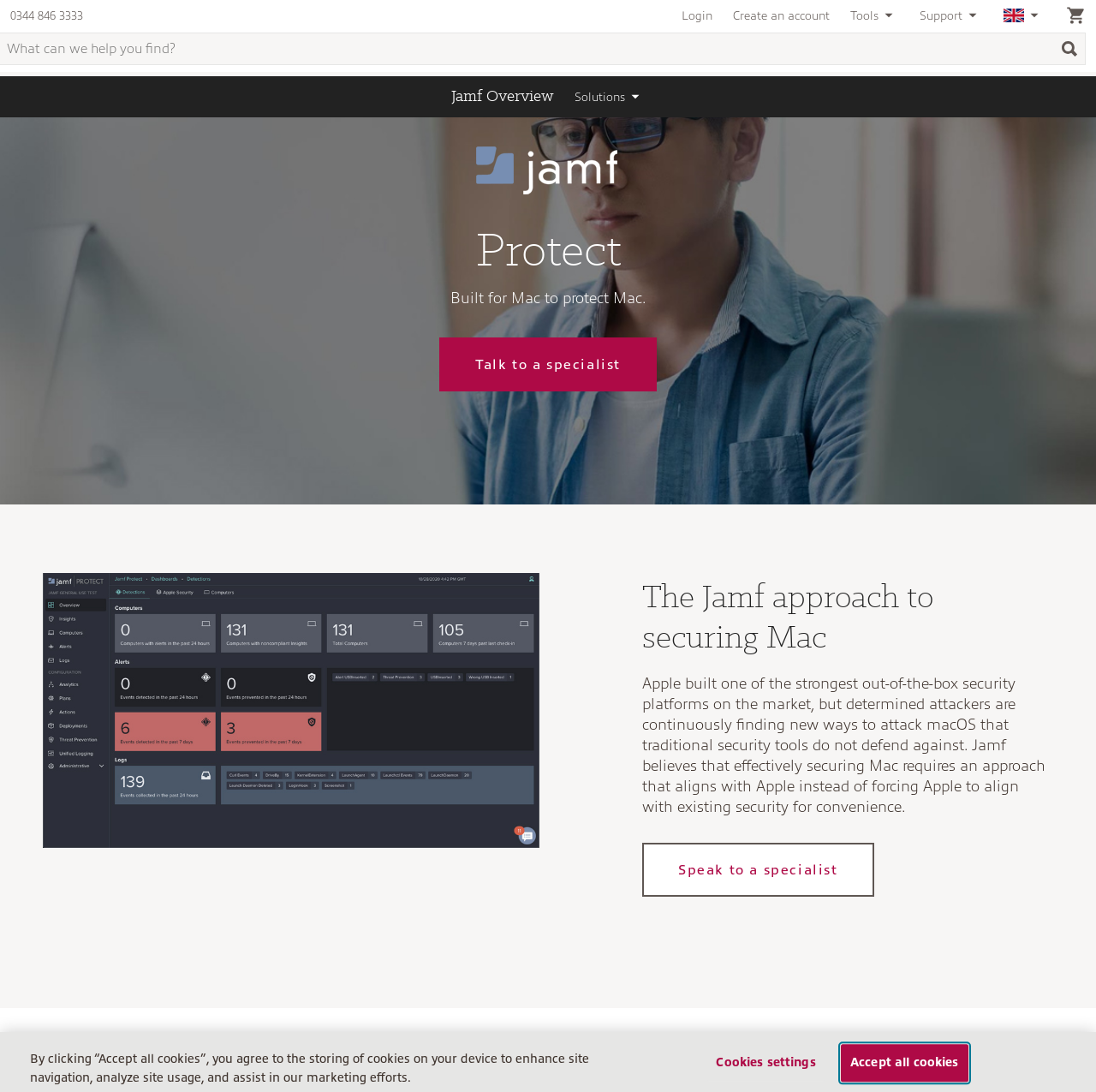Identify the bounding box coordinates of the element that should be clicked to fulfill this task: "View client stories". The coordinates should be provided as four float numbers between 0 and 1, i.e., [left, top, right, bottom].

[0.267, 0.024, 0.371, 0.066]